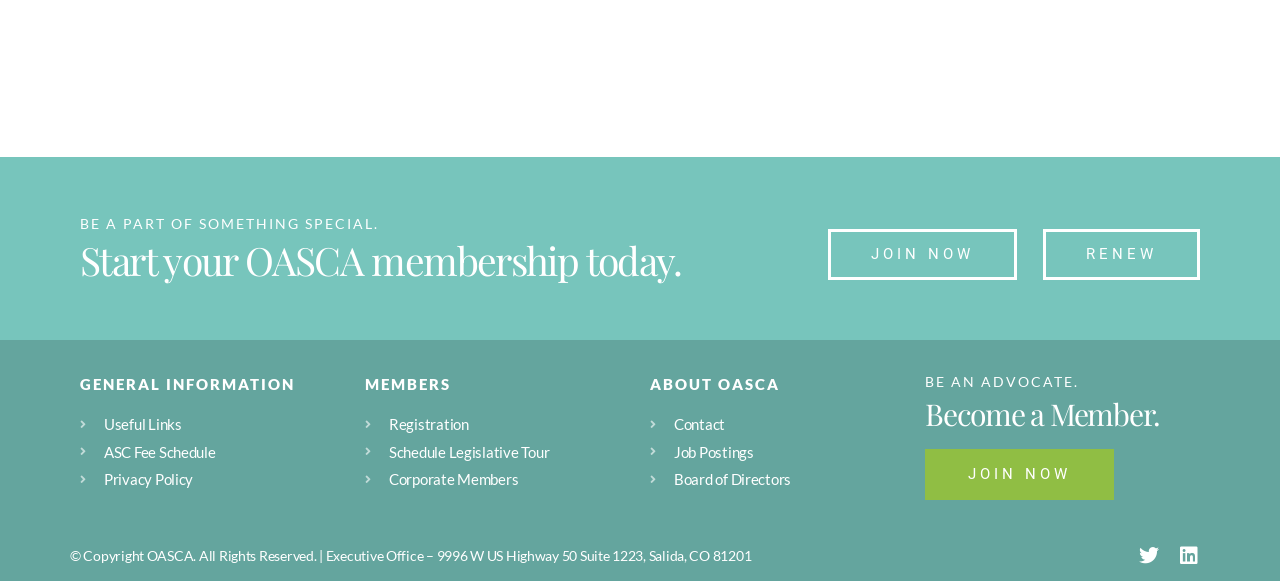Identify the bounding box coordinates for the UI element described as: "Registration". The coordinates should be provided as four floats between 0 and 1: [left, top, right, bottom].

[0.285, 0.711, 0.492, 0.75]